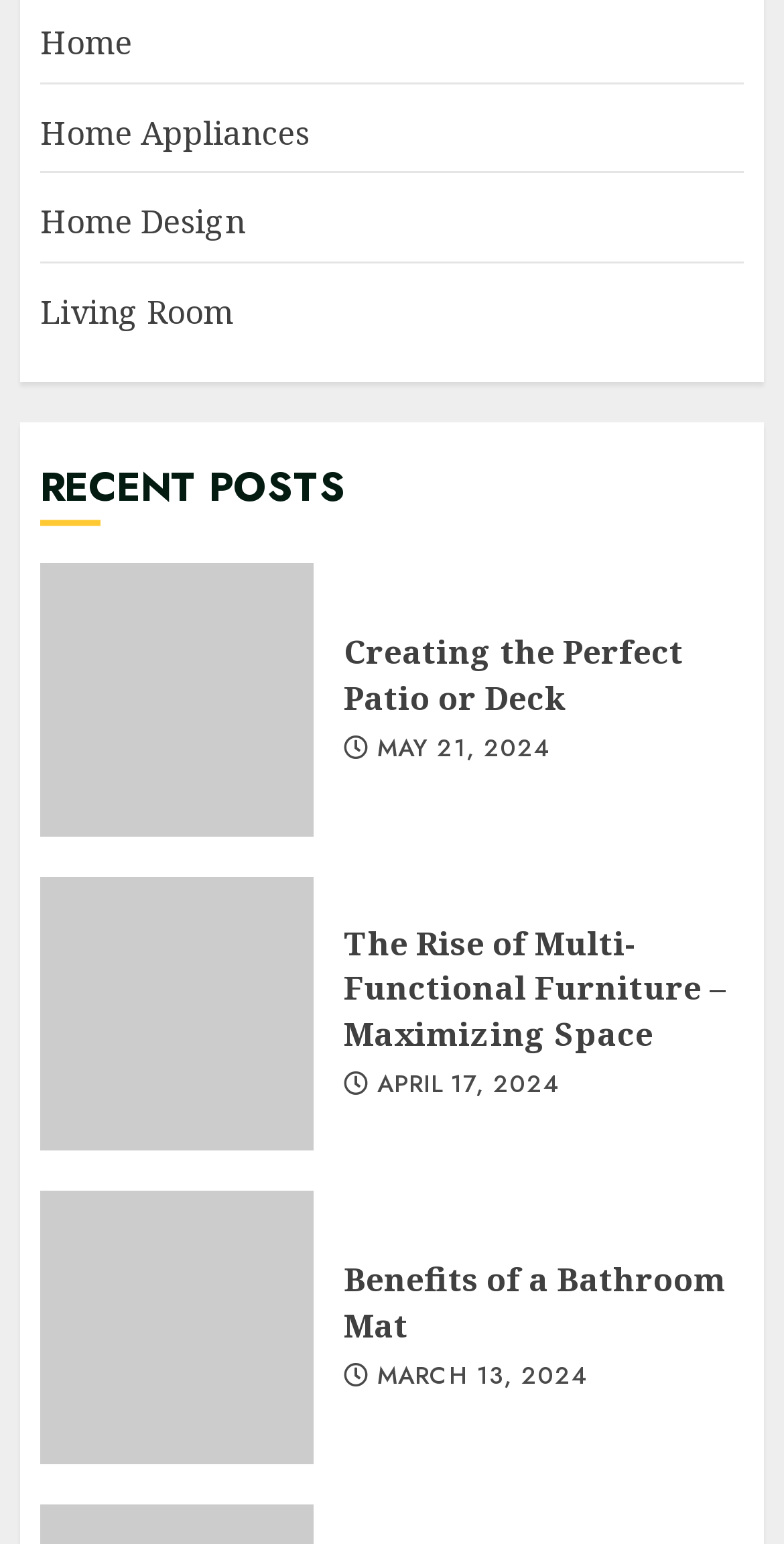Examine the image and give a thorough answer to the following question:
What is the category of the link 'Home Appliances'?

I examined the link 'Home Appliances' and noticed that it is listed alongside other links like 'Home Design' and 'Living Room', which suggests that 'Home' is the category.